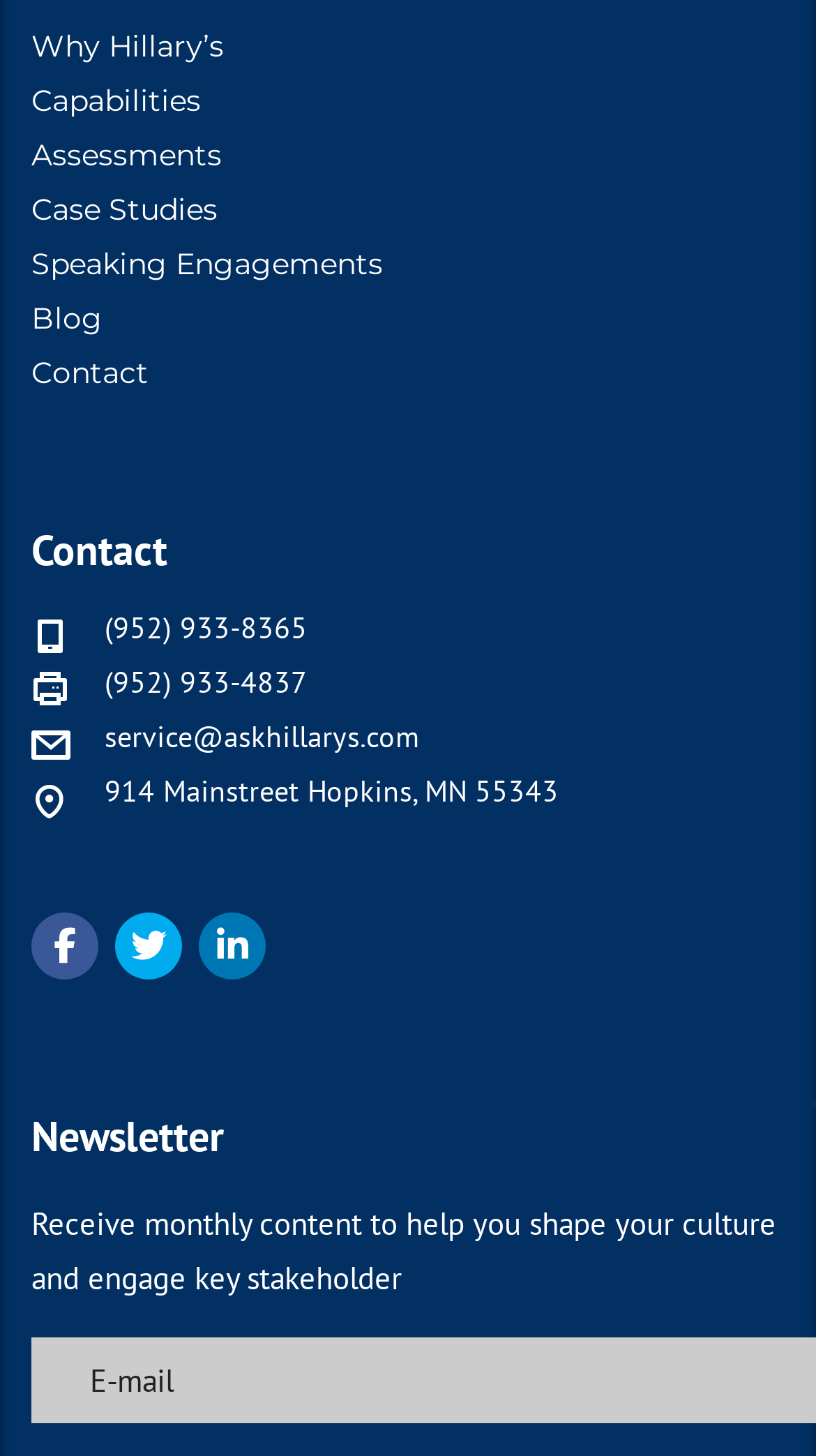Determine the bounding box coordinates for the HTML element mentioned in the following description: "name="email___ca7924b6a6ac866824d6a7084e76b45d" placeholder="E-mail"". The coordinates should be a list of four floats ranging from 0 to 1, represented as [left, top, right, bottom].

[0.038, 0.919, 1.0, 0.978]